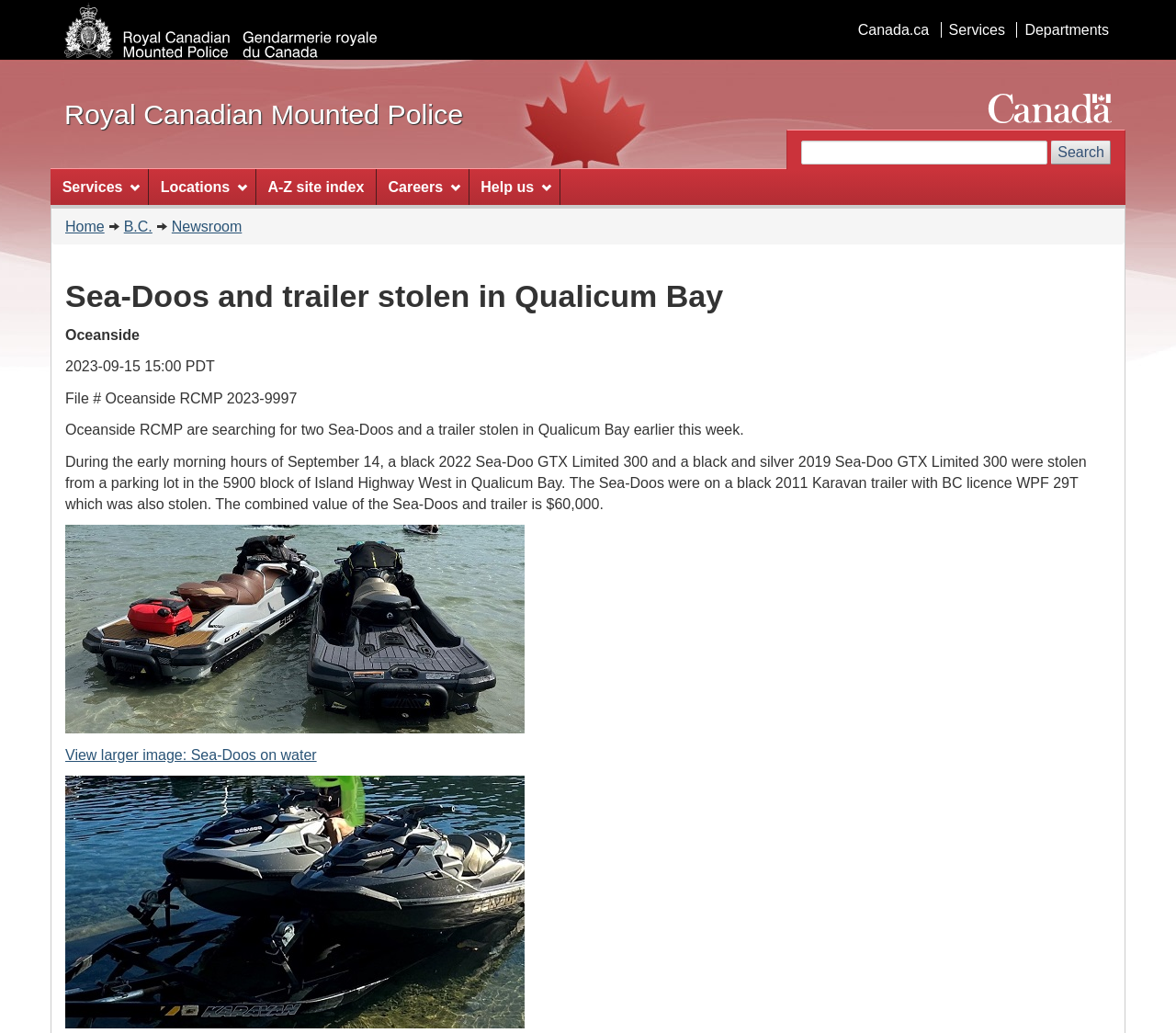Based on the element description: "Canada.ca", identify the bounding box coordinates for this UI element. The coordinates must be four float numbers between 0 and 1, listed as [left, top, right, bottom].

[0.723, 0.021, 0.796, 0.036]